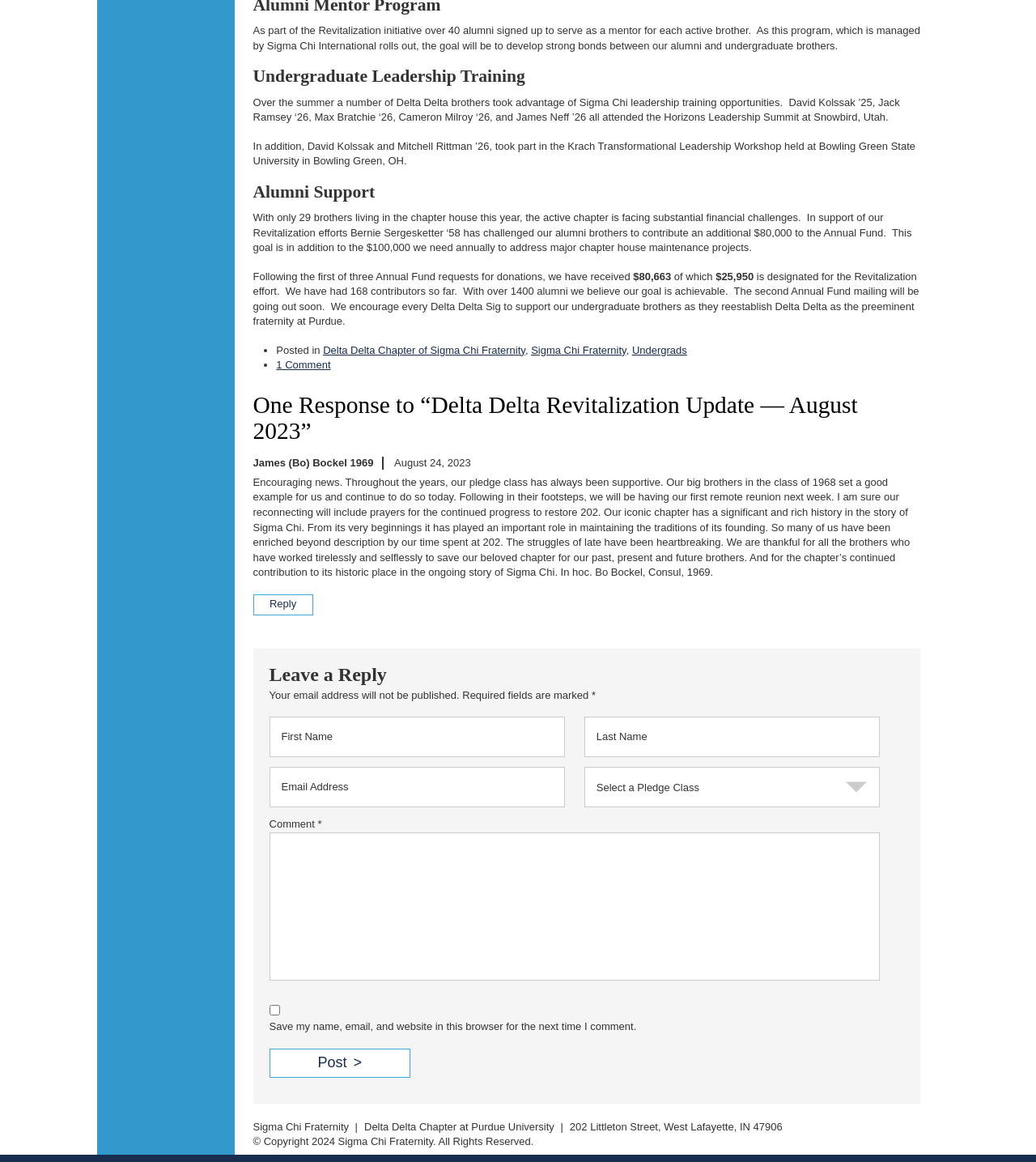Look at the image and answer the question in detail:
How many alumni signed up to serve as mentors?

According to the text 'As part of the Revitalization initiative over 40 alumni signed up to serve as a mentor for each active brother.', we can infer that more than 40 alumni signed up to serve as mentors.